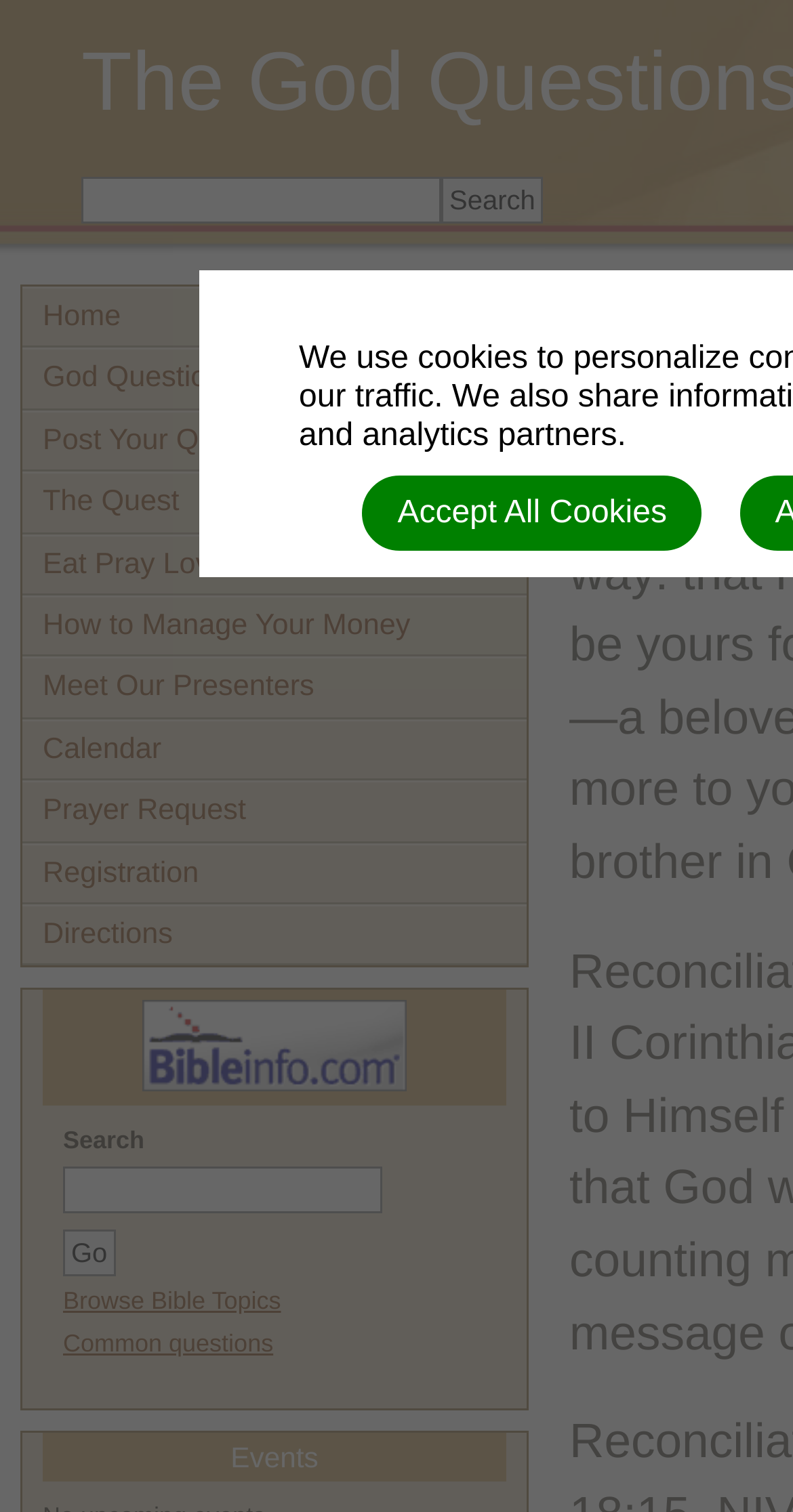Give a one-word or one-phrase response to the question:
What is the purpose of the button next to the searchbox?

Search